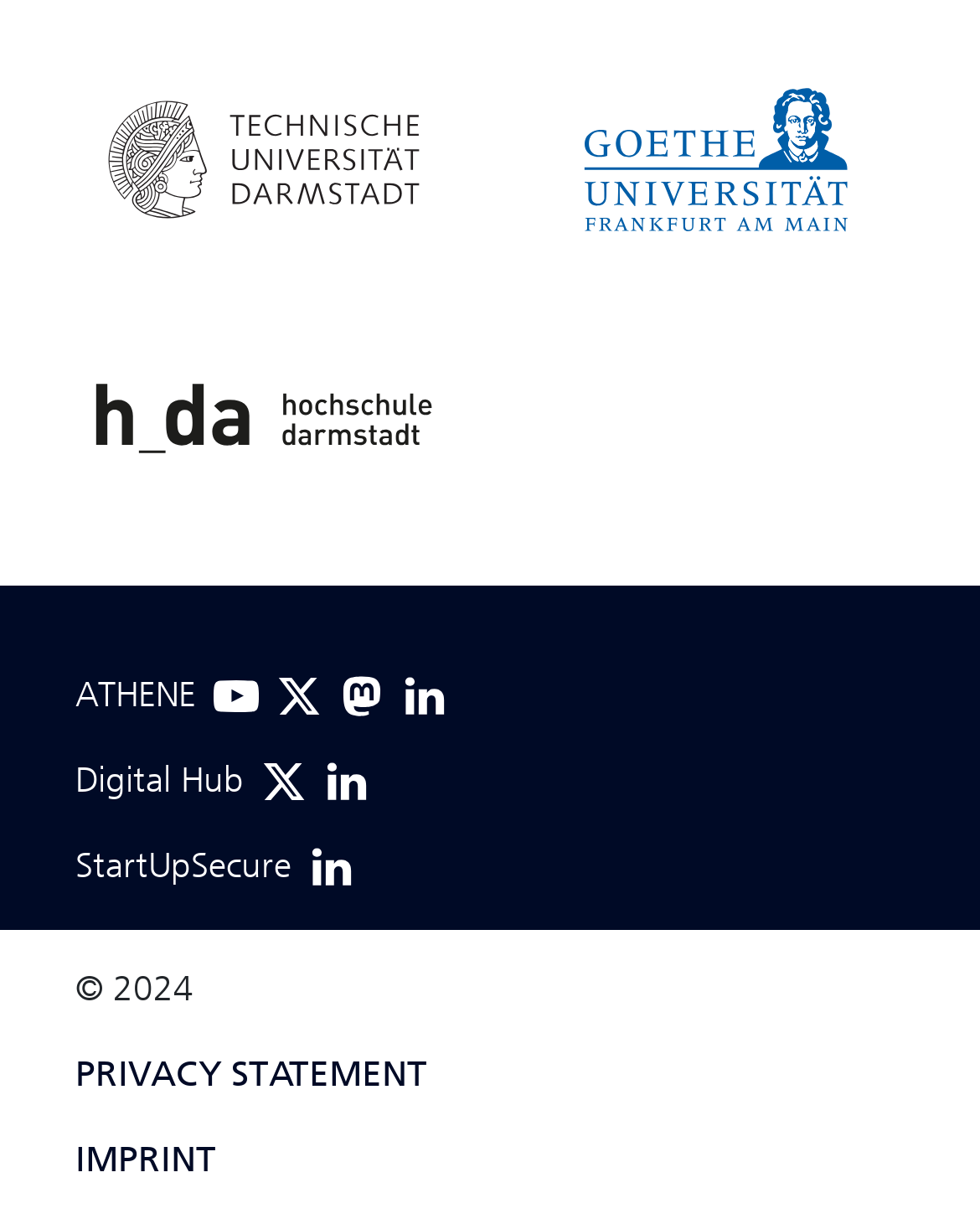Predict the bounding box coordinates of the area that should be clicked to accomplish the following instruction: "Read PRIVACY STATEMENT". The bounding box coordinates should consist of four float numbers between 0 and 1, i.e., [left, top, right, bottom].

[0.077, 0.86, 0.923, 0.899]